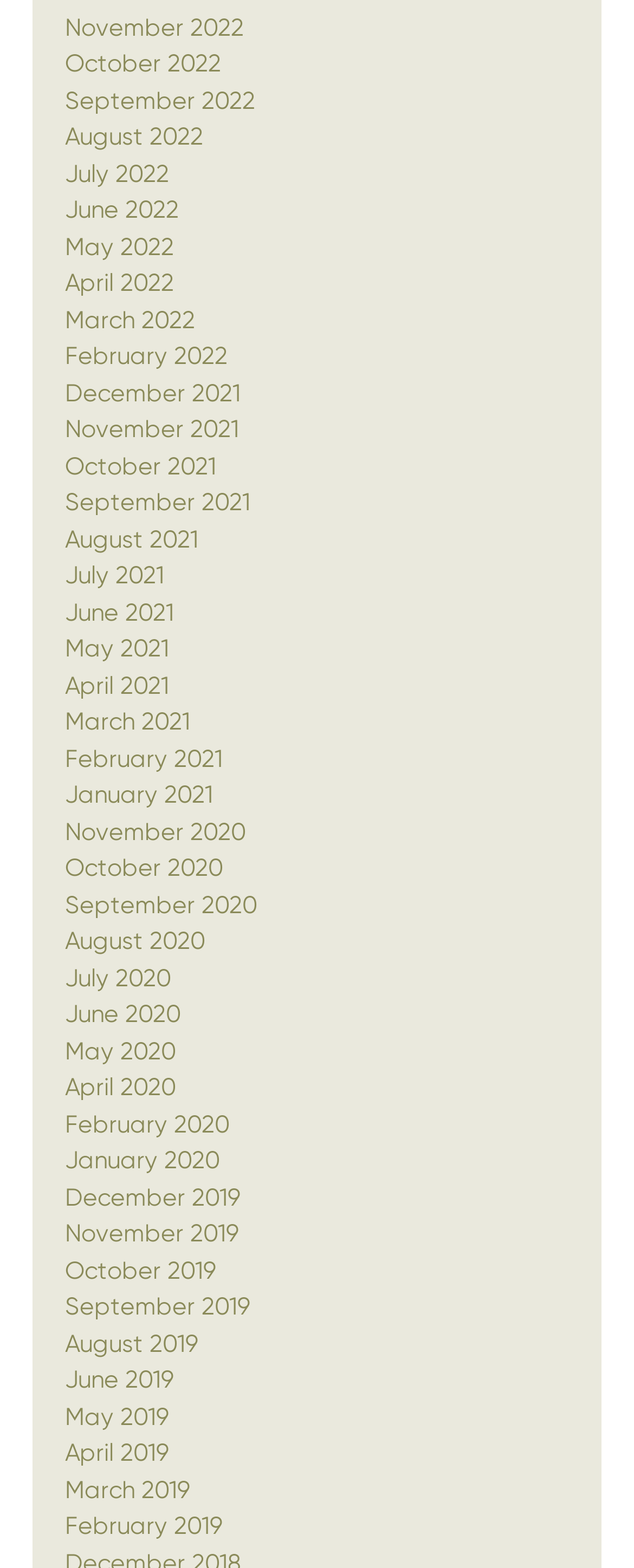Could you determine the bounding box coordinates of the clickable element to complete the instruction: "View October 2021"? Provide the coordinates as four float numbers between 0 and 1, i.e., [left, top, right, bottom].

[0.103, 0.288, 0.341, 0.307]